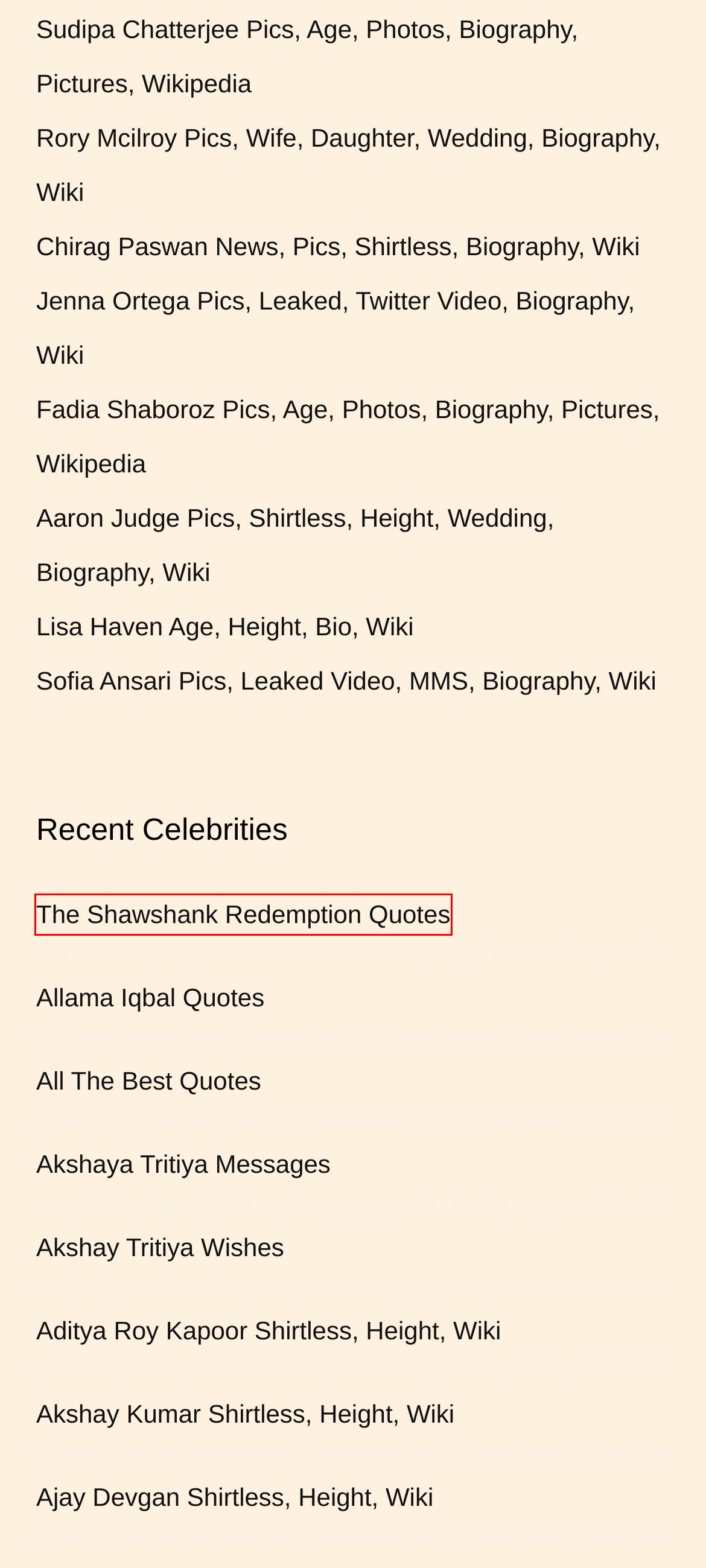You see a screenshot of a webpage with a red bounding box surrounding an element. Pick the webpage description that most accurately represents the new webpage after interacting with the element in the red bounding box. The options are:
A. Aaron Judge Pics, Shirtless, Height, Wedding, Biography, Wiki | celebrity news
B. Akshay Tritiya Wishes | celebrity news
C. Jenna Ortega Pics, Leaked, Twitter Video, Biography, Wiki | celebrity news
D. Chirag Paswan News, Pics, Shirtless, Biography, Wiki | celebrity news
E. Lisa Haven Age, Height, Bio, Wiki | celebrity news
F. The Shawshank Redemption Quotes | celebrity news
G. Ajay Devgan Shirtless, Height, Wiki | celebrity news
H. Fadia Shaboroz Pics, Age, Photos, Biography, Pictures, Wikipedia | celebrity news

F